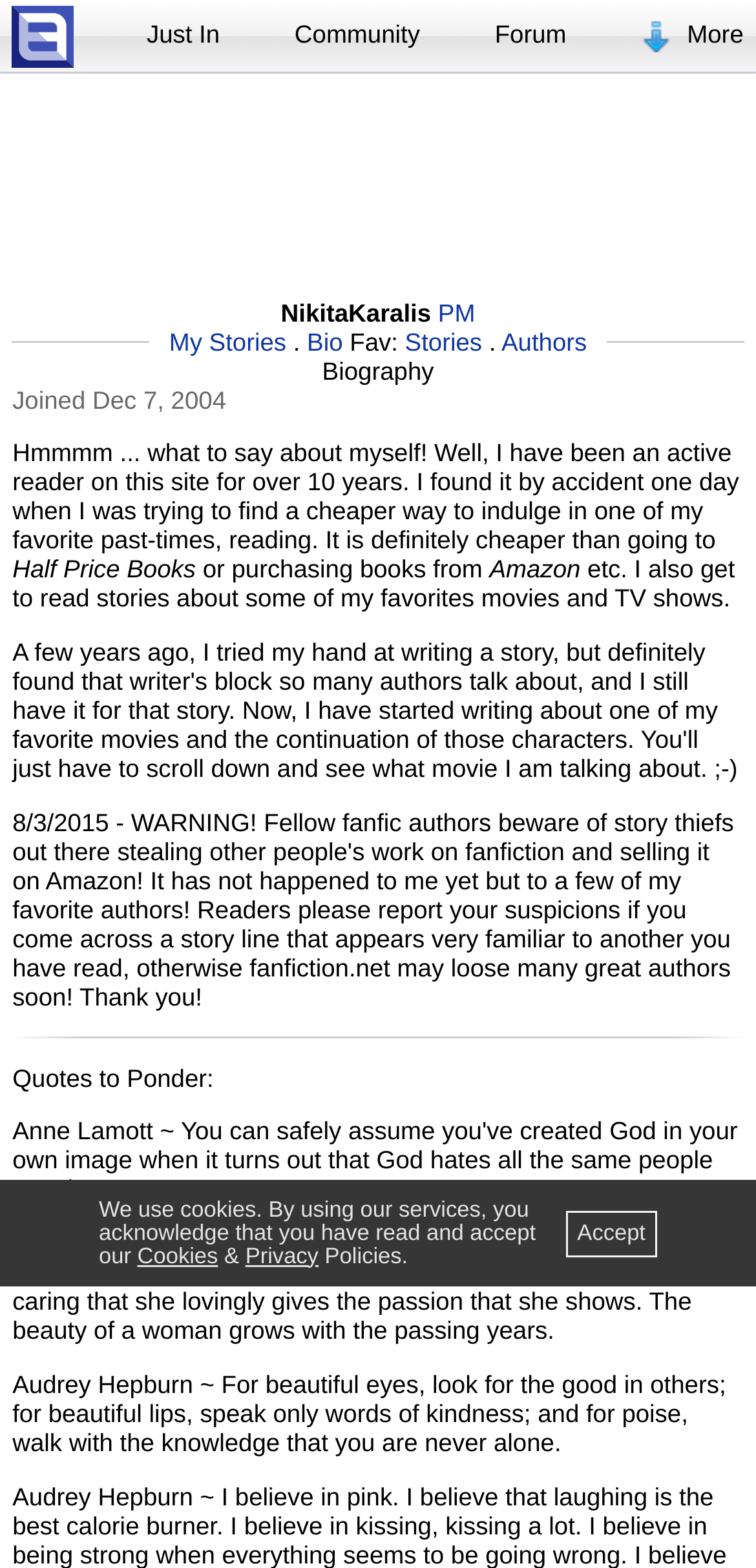Using the information in the image, give a comprehensive answer to the question: 
How long has the author been an active reader on this site?

The author mentions in their biography that they have been an active reader on this site for over 10 years, as indicated by the static text element with bounding box coordinates [0.016, 0.28, 0.978, 0.354].